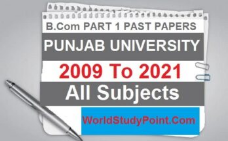Provide a comprehensive description of the image.

This image features a visually appealing and informative graphic that advertises B.Com Part 1 past papers from Punjab University. The design includes a notepad graphic with bold text highlighting essential details: “B.Com PART 1 PAST PAPERS,” prominently at the top, followed by “PUNJAB UNIVERSITY” in a slightly smaller font. Below that, the dates “2009 To 2021” stand out in red, indicating the range of past examination papers included. The phrase “All Subjects” assures students that the paper collection covers a broad spectrum of topics relevant to the B.Com curriculum. Additionally, the bottom of the image displays the website name “WorldStudyPoint.com,” suggesting a resourceful platform for students seeking academic materials. A pen rests on the bottom right, emphasizing a scholarly approach and inviting students to engage with their studies effectively.